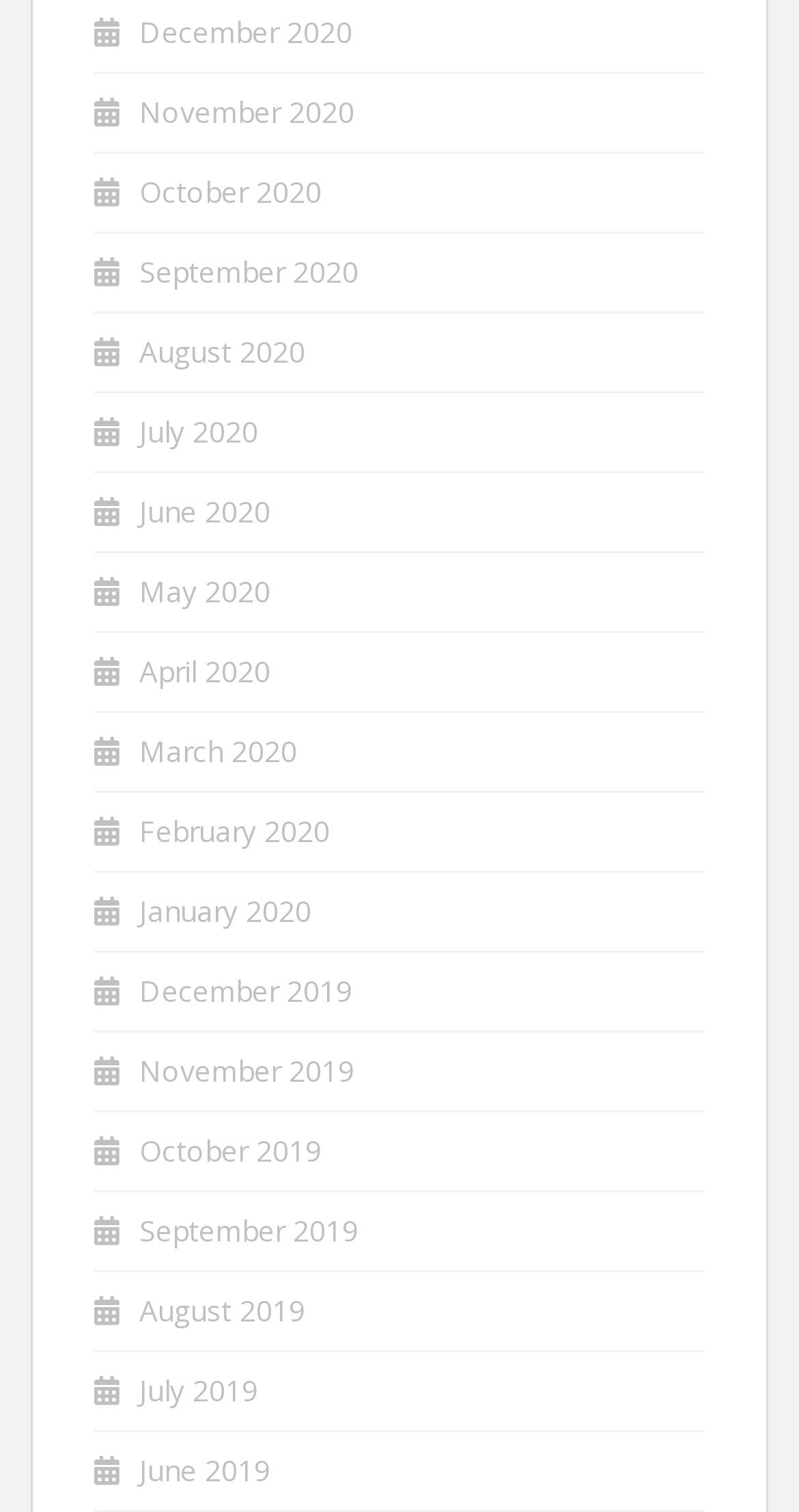Locate the bounding box of the UI element based on this description: "August 2019". Provide four float numbers between 0 and 1 as [left, top, right, bottom].

[0.174, 0.853, 0.382, 0.879]